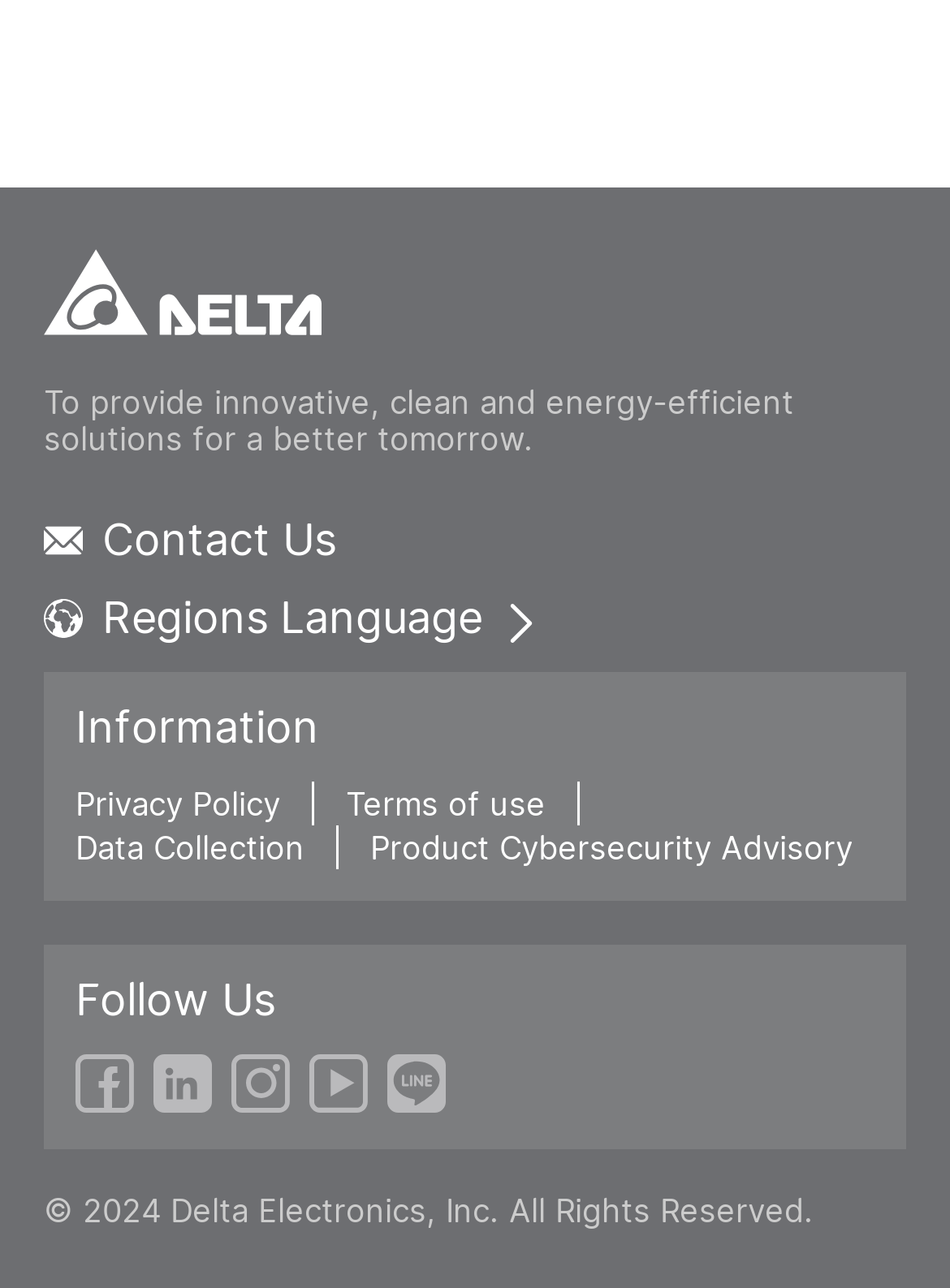Provide the bounding box coordinates of the section that needs to be clicked to accomplish the following instruction: "Click the Contact Us link."

[0.046, 0.402, 0.354, 0.439]